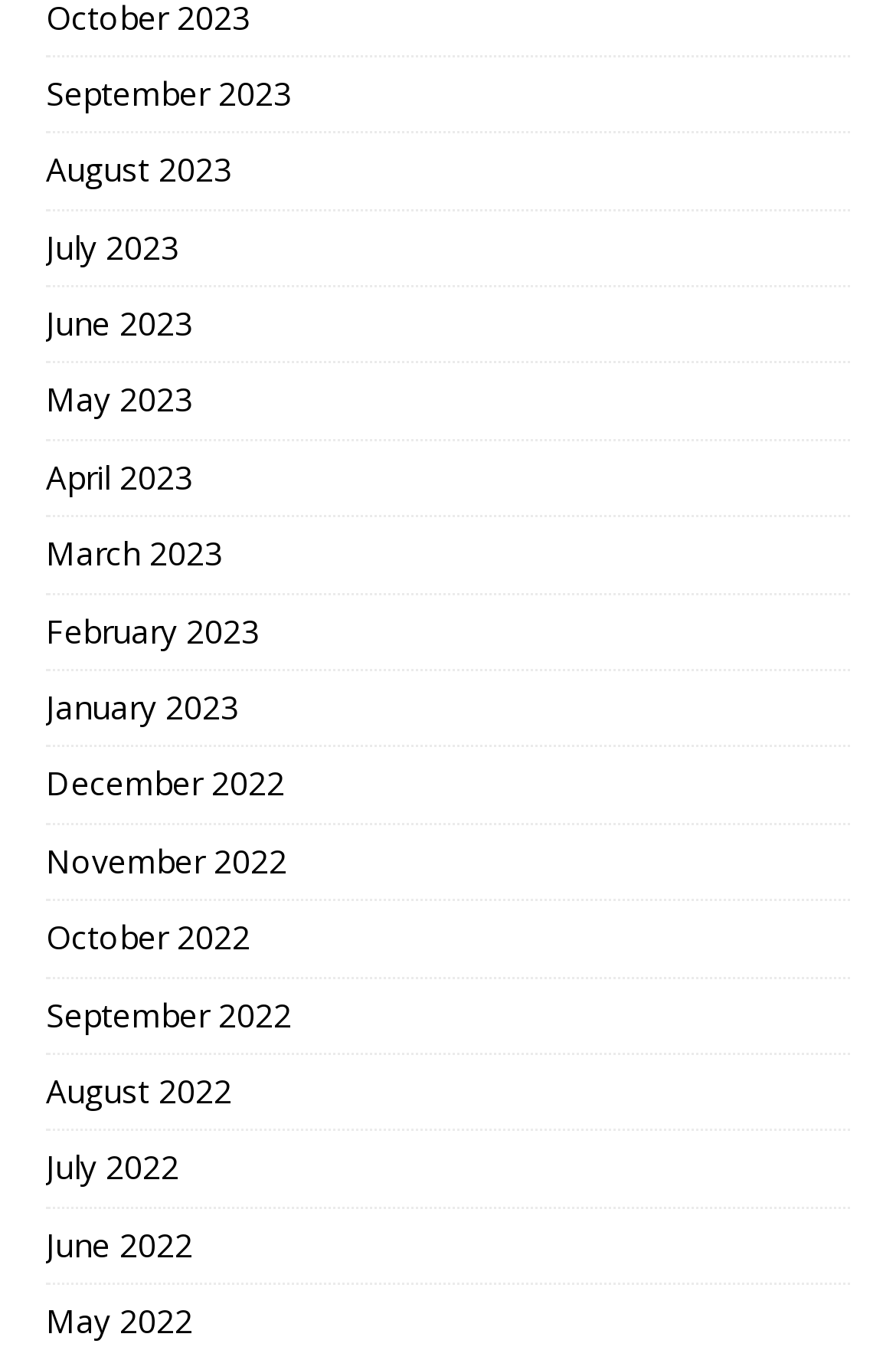Respond to the following question with a brief word or phrase:
What is the format of the link text?

Month Year